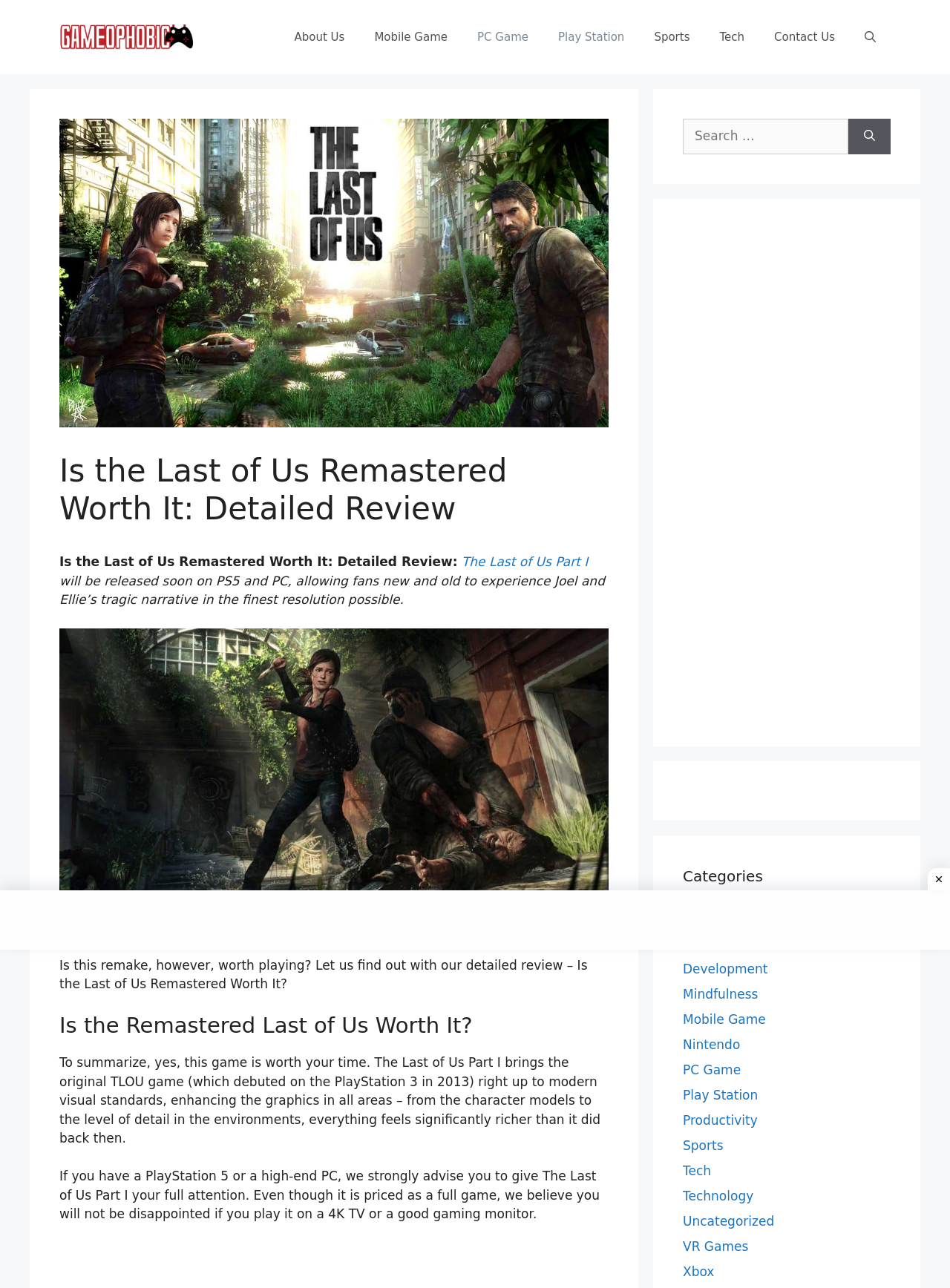What platforms will The Last of Us Part I be released on?
Provide an in-depth and detailed answer to the question.

The question asks for the platforms on which The Last of Us Part I will be released, which can be found in the text 'will be released soon on PS5 and PC, allowing fans new and old to experience Joel and Ellie’s tragic narrative in the finest resolution possible'.